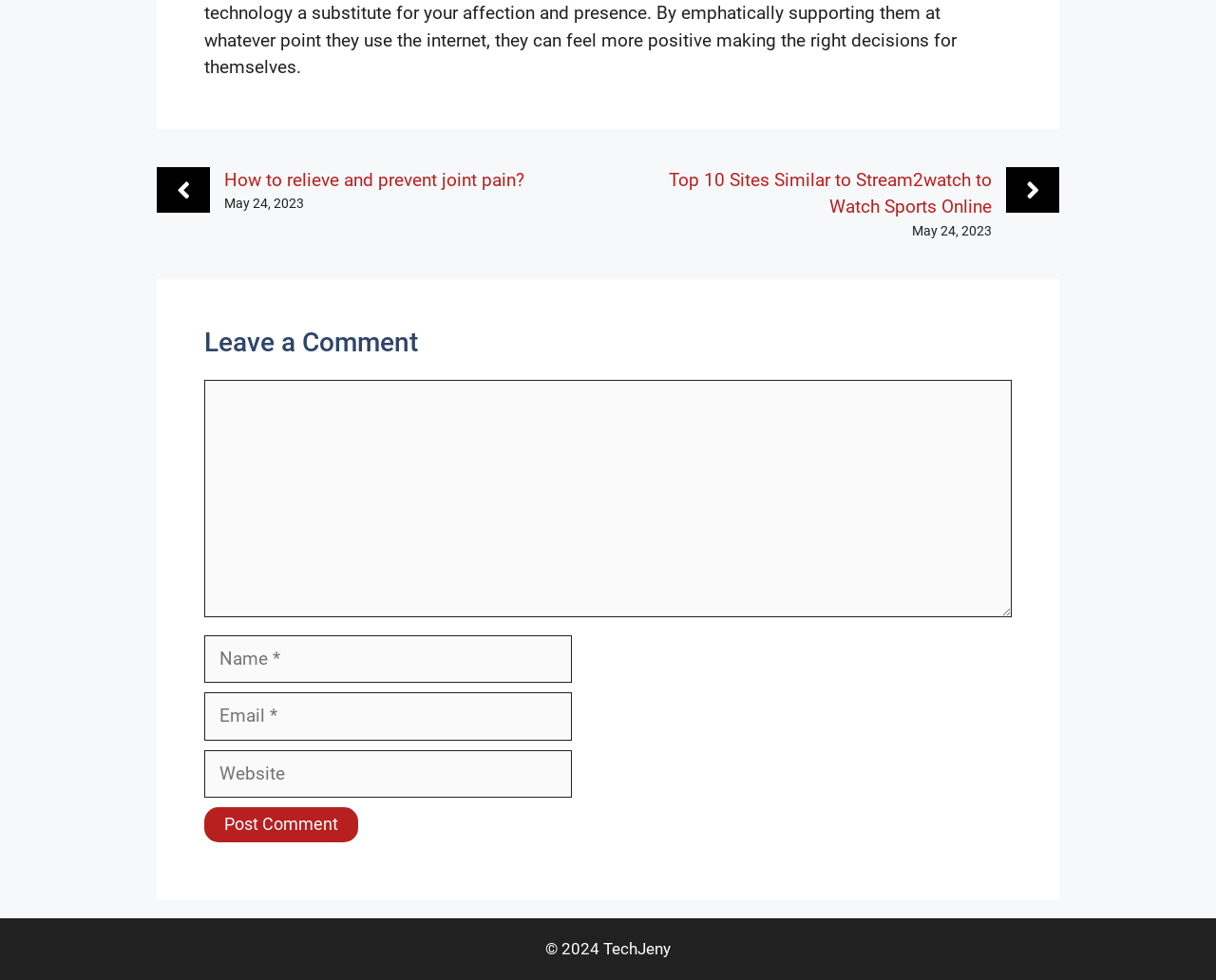Please identify the bounding box coordinates of the region to click in order to complete the given instruction: "Enter your comment". The coordinates should be four float numbers between 0 and 1, i.e., [left, top, right, bottom].

[0.168, 0.388, 0.832, 0.63]